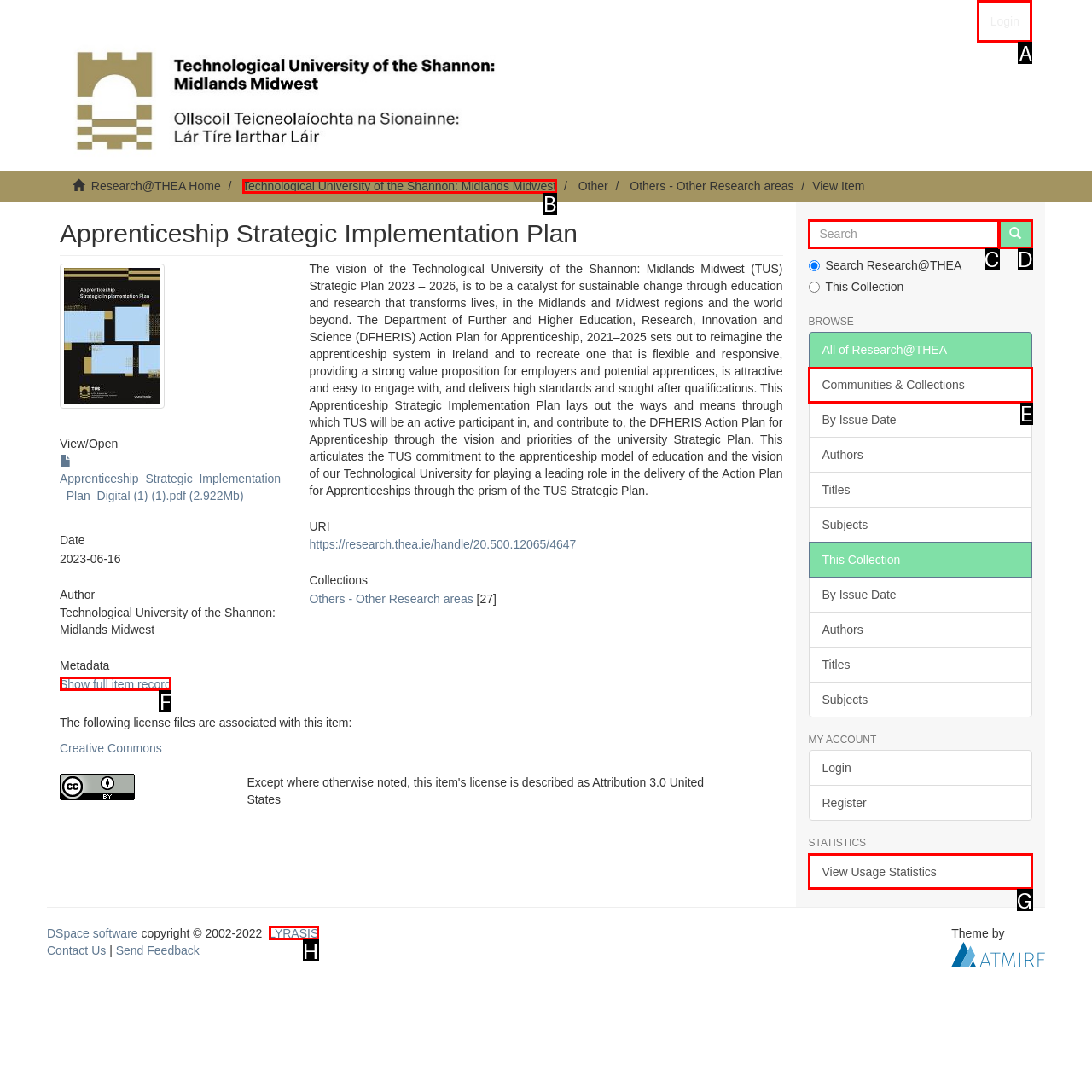Identify the HTML element to click to execute this task: Click the 'Login' link Respond with the letter corresponding to the proper option.

A